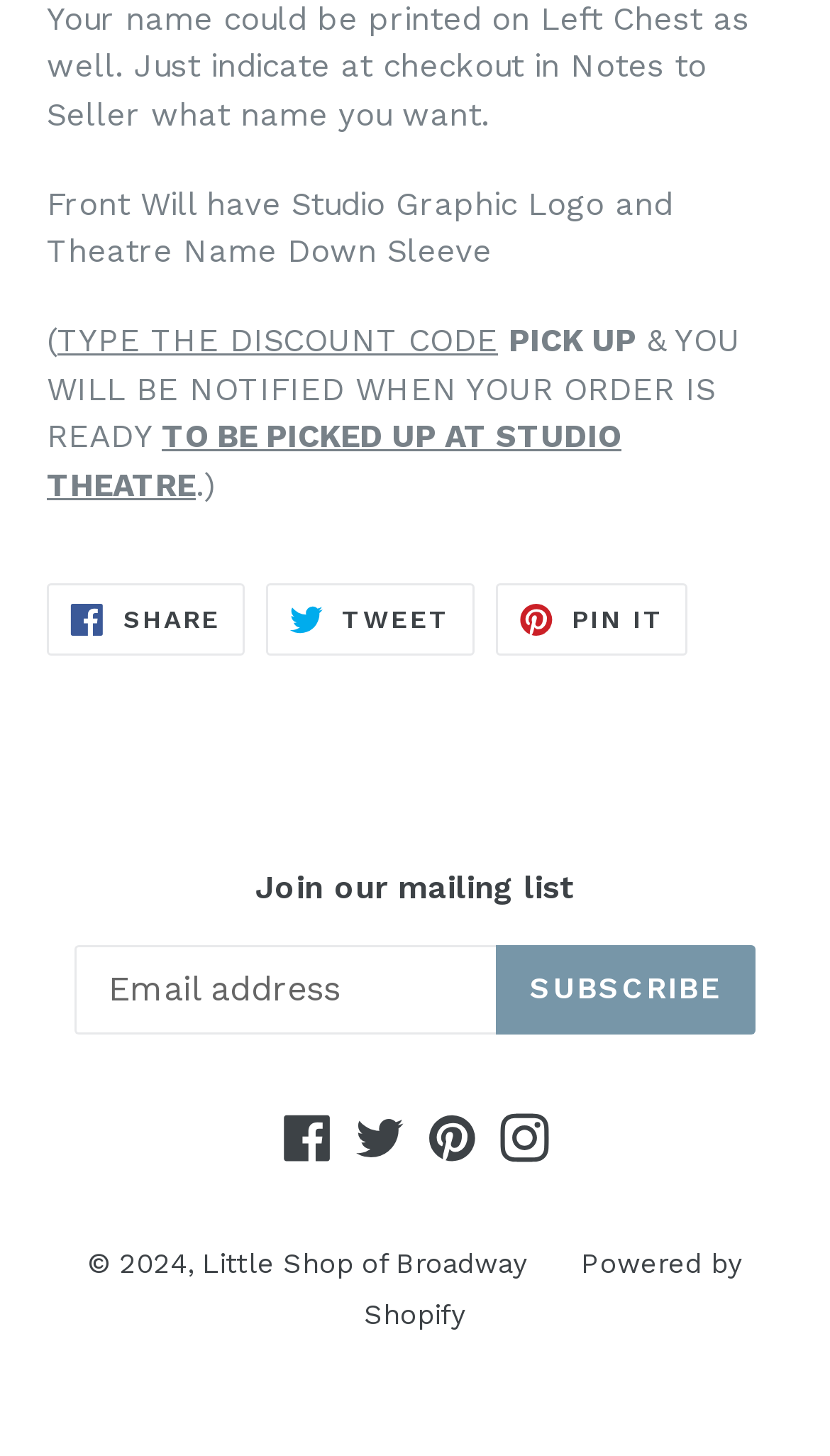Determine the bounding box coordinates for the area that needs to be clicked to fulfill this task: "Click the subscribe button". The coordinates must be given as four float numbers between 0 and 1, i.e., [left, top, right, bottom].

[0.597, 0.649, 0.91, 0.71]